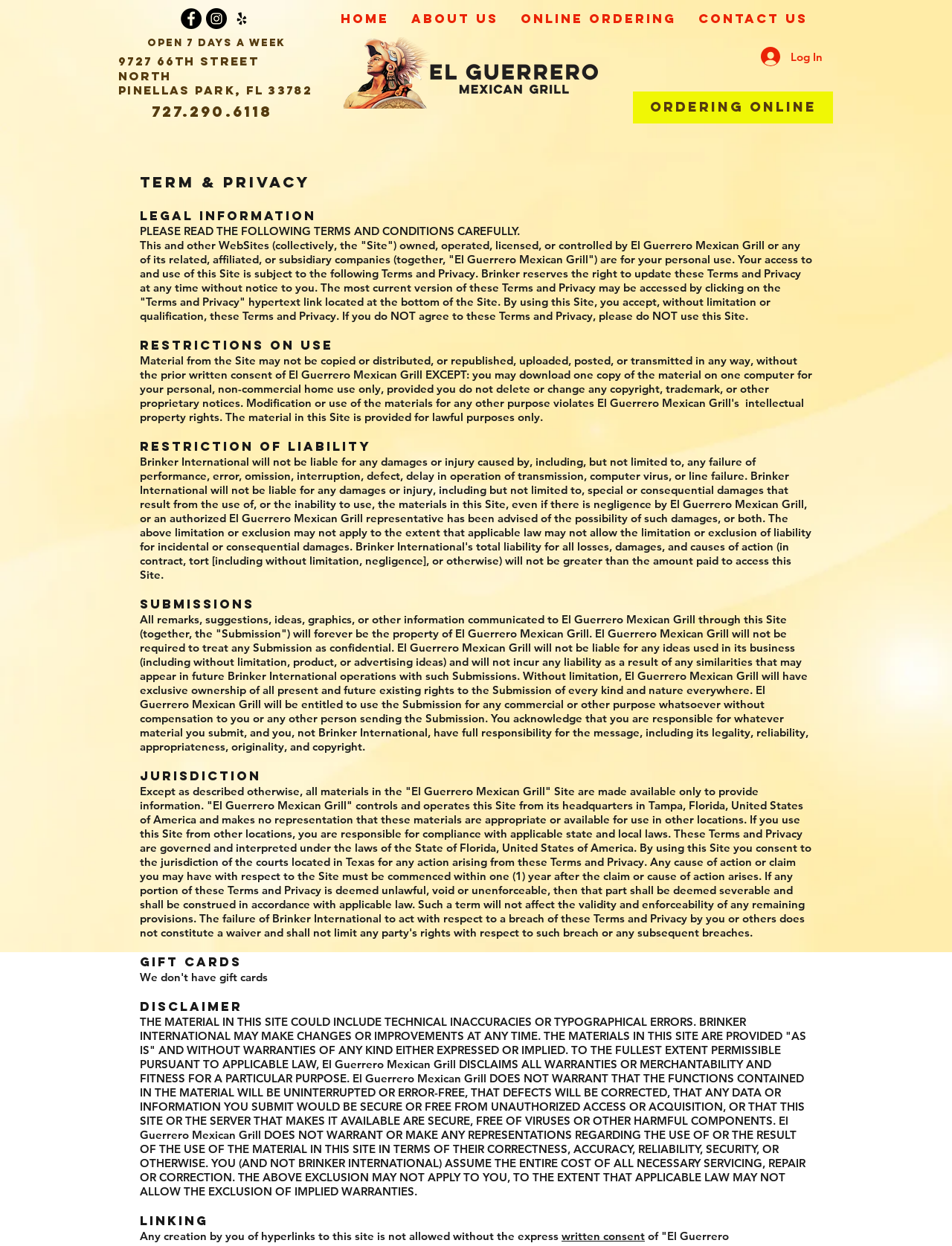What is the purpose of the website?
Analyze the screenshot and provide a detailed answer to the question.

I inferred the purpose of the website by looking at the navigation menu, which contains links to 'Home', 'About Us', 'Online Ordering', and 'Contact Us', suggesting that the website is for informational and transactional purposes.